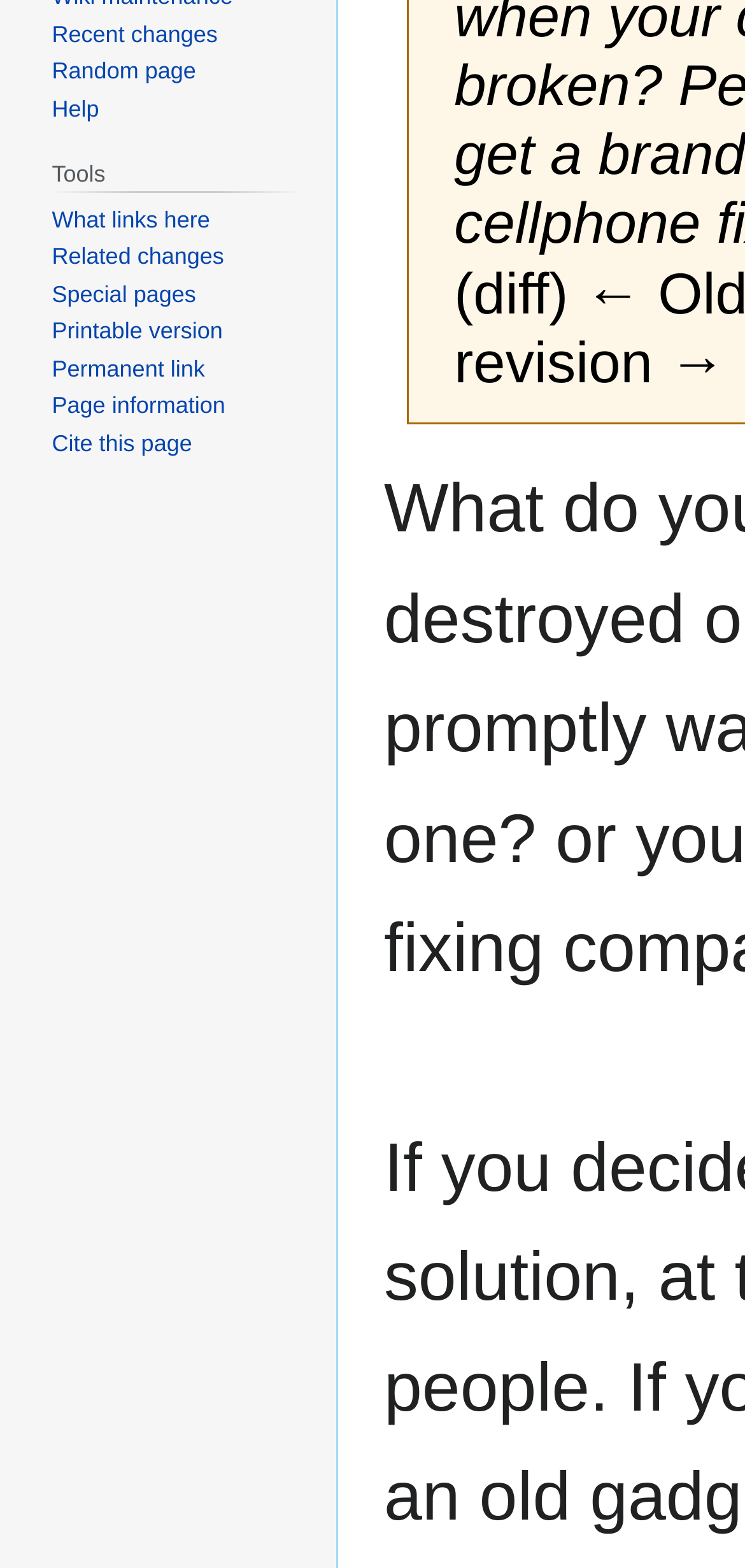Using the description "What links here", predict the bounding box of the relevant HTML element.

[0.07, 0.132, 0.282, 0.149]